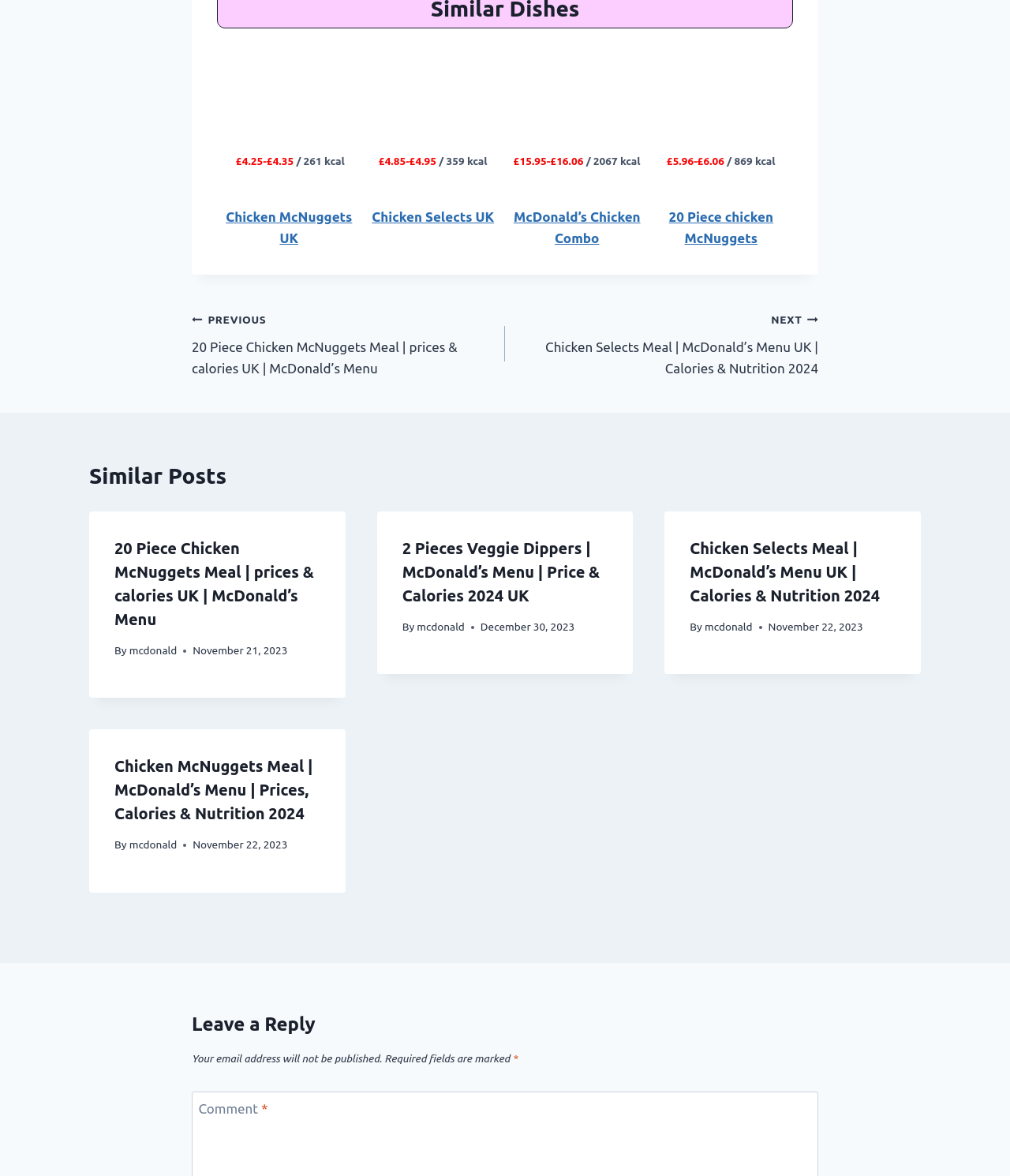Use the details in the image to answer the question thoroughly: 
How many calories are in The McDonald’s Chicken Combo?

I found the calorie information of The McDonald’s Chicken Combo by examining the figure element with the image 'The McDonald’s Chicken Combo' and its corresponding figcaption element, which contains the text '/ 2067 kcal'.